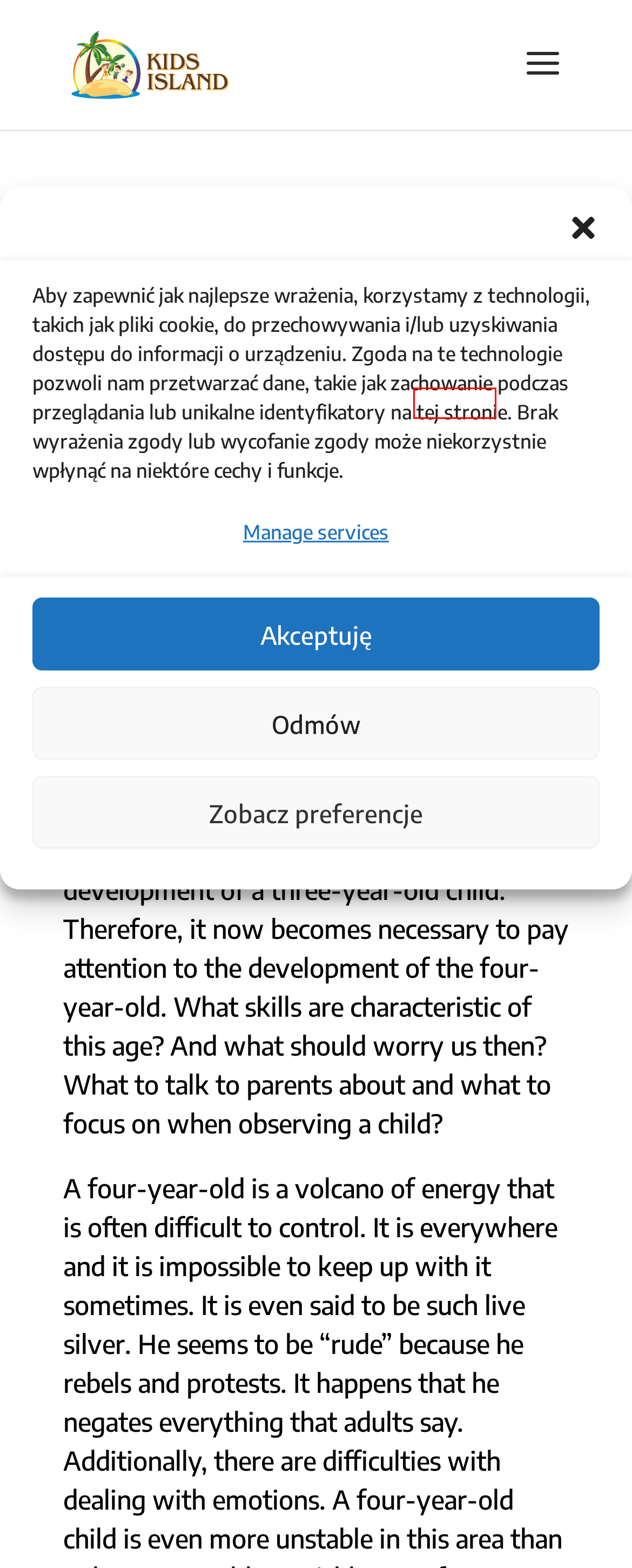You are provided a screenshot of a webpage featuring a red bounding box around a UI element. Choose the webpage description that most accurately represents the new webpage after clicking the element within the red bounding box. Here are the candidates:
A. Archiwa: Blog EN - Kids Island Wrocław
B. Recruitment - Kids Island Wrocław
C. Strony internetowe Wrocław - Entaris Studio Agencja Kreatywna
D. Contact - Kids Island Wrocław
E. News - Kids Island Wrocław
F. Przedszkole Wrocław - Niepubliczne przedszkole Kids Island Wrocław
G. Main - Kids Island Wrocław
H. Łukasz Kowalski, Autor w serwisie Kids Island Wrocław

A